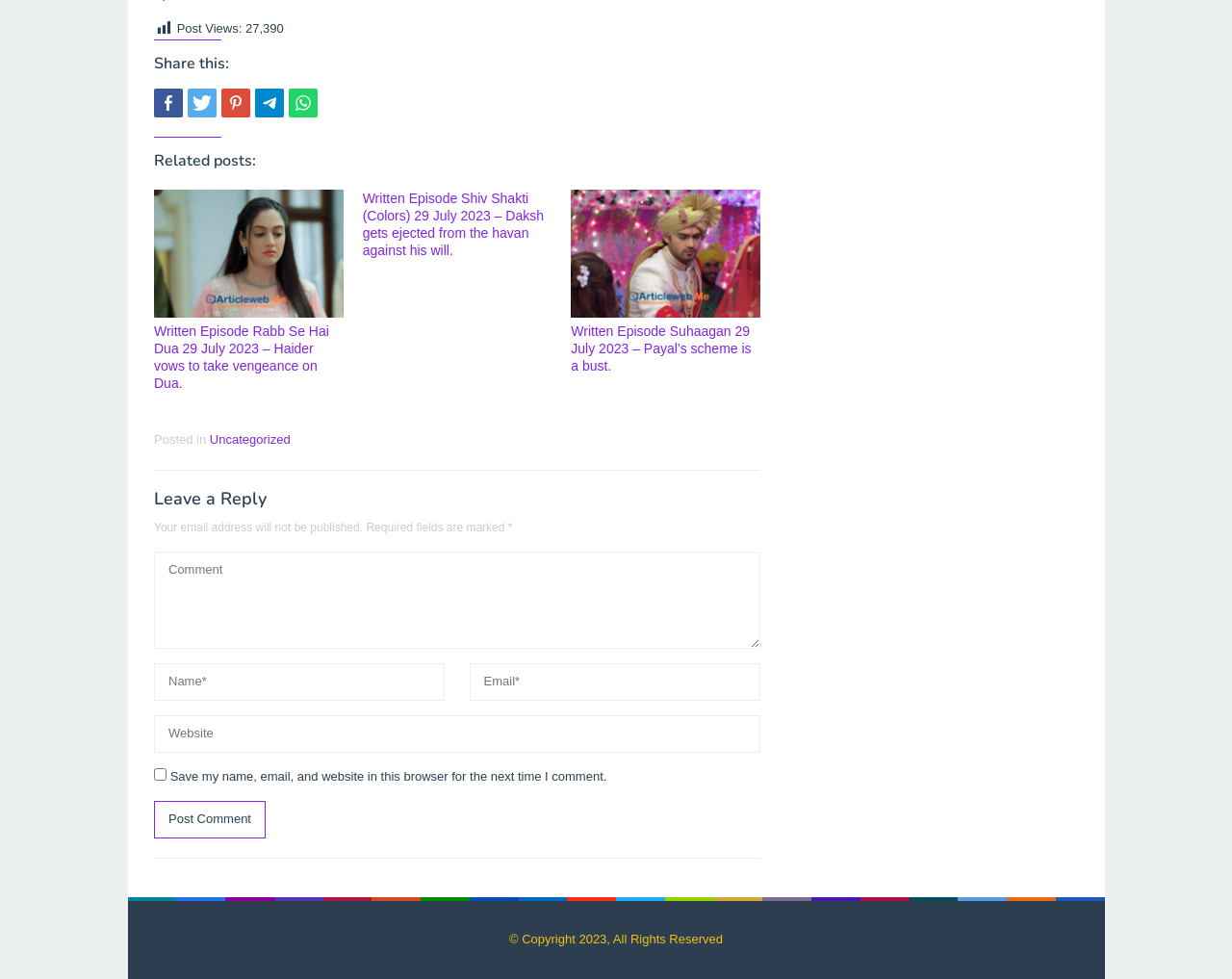Identify the bounding box of the HTML element described here: "name="submit" value="Post Comment"". Provide the coordinates as four float numbers between 0 and 1: [left, top, right, bottom].

[0.125, 0.818, 0.216, 0.857]